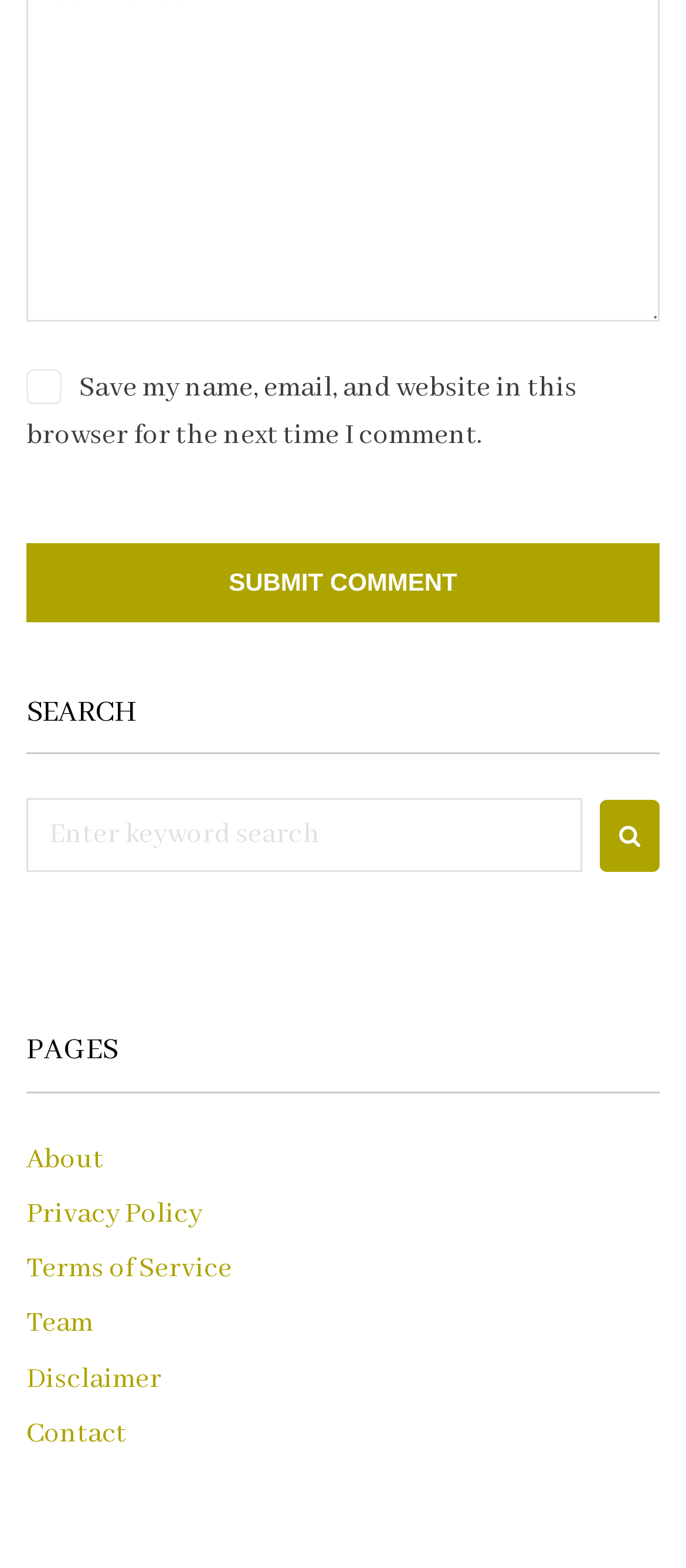Pinpoint the bounding box coordinates of the element to be clicked to execute the instruction: "go to about page".

[0.038, 0.729, 0.151, 0.751]